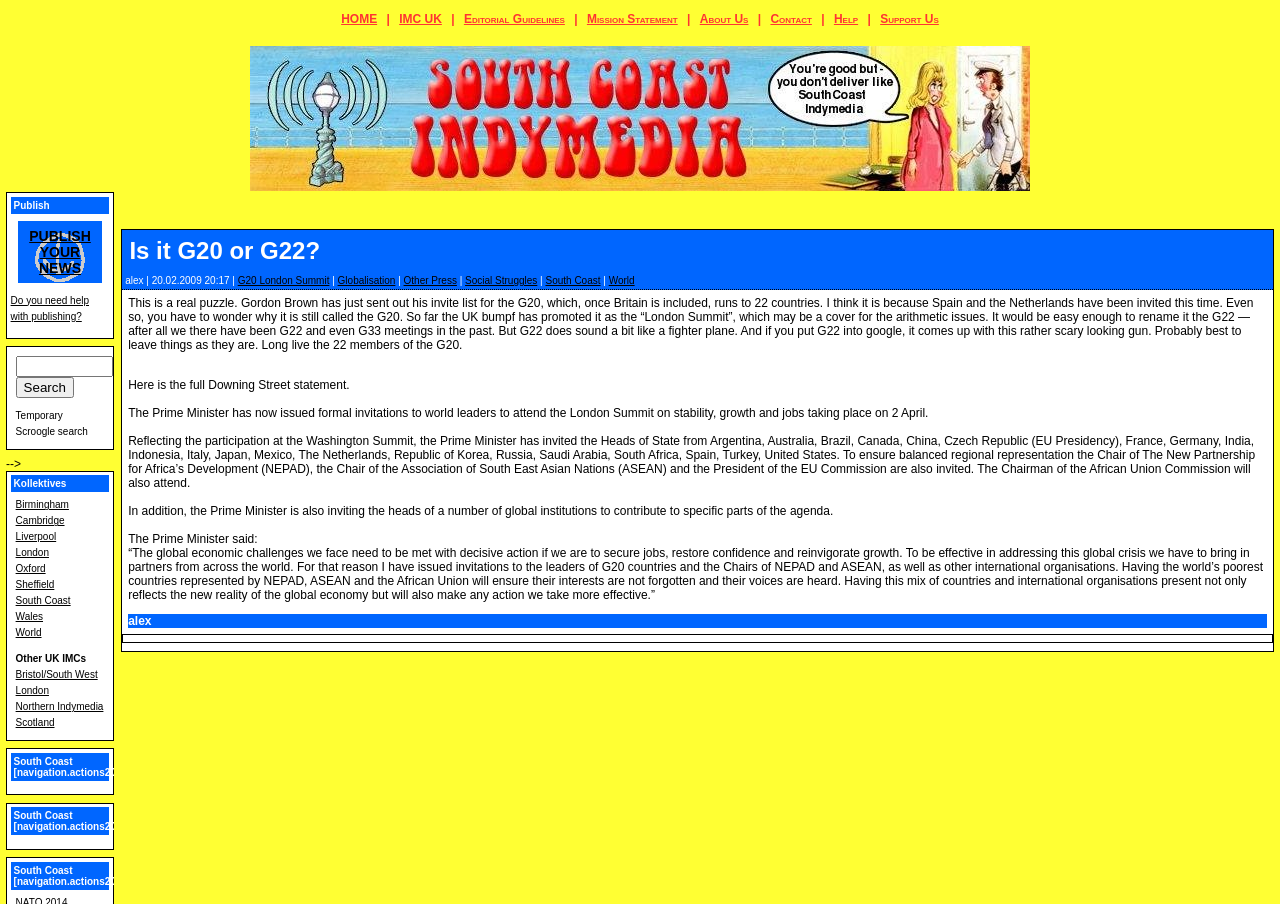Ascertain the bounding box coordinates for the UI element detailed here: "Cambridge". The coordinates should be provided as [left, top, right, bottom] with each value being a float between 0 and 1.

[0.012, 0.57, 0.05, 0.582]